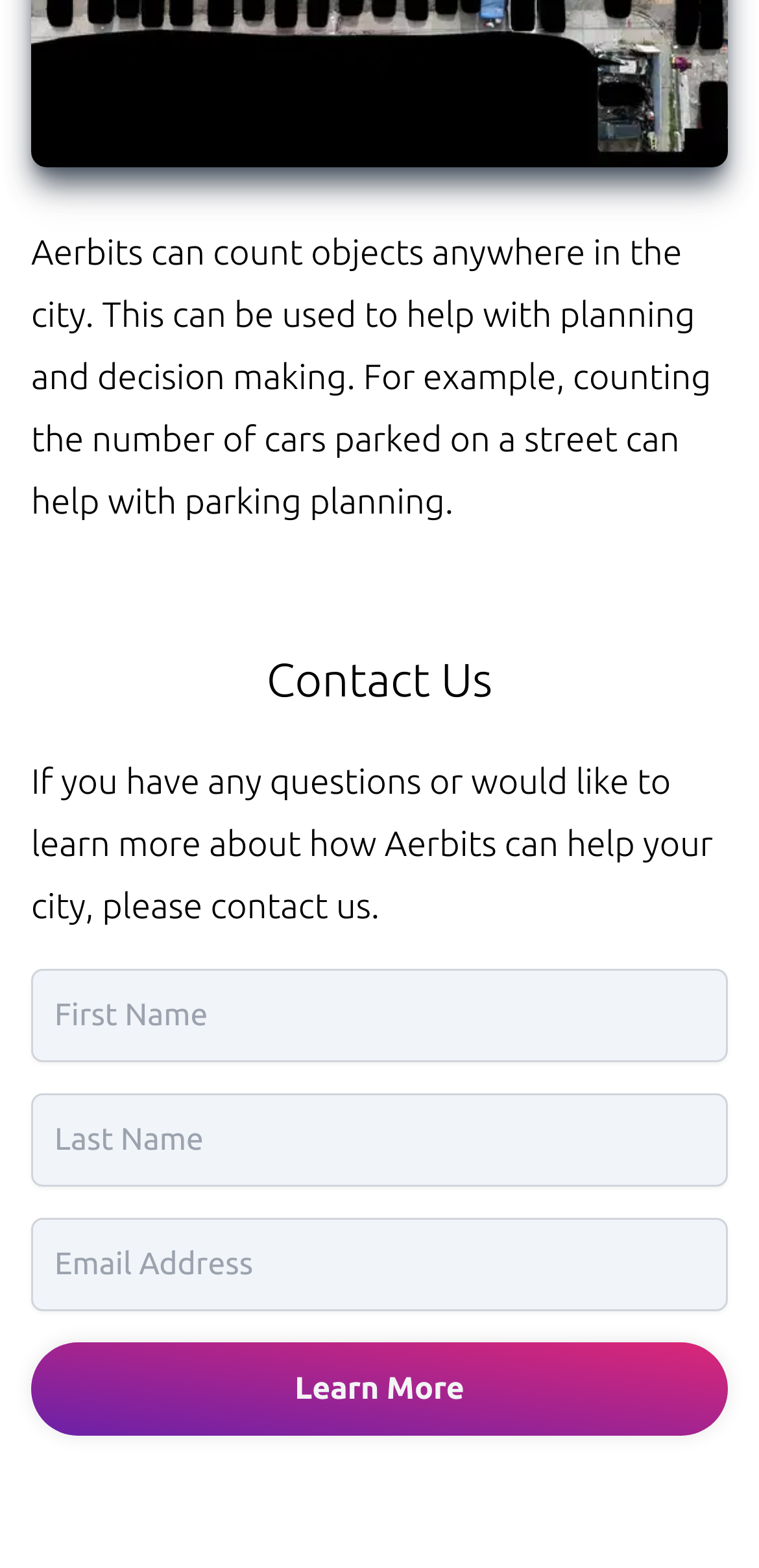From the webpage screenshot, predict the bounding box coordinates (top-left x, top-left y, bottom-right x, bottom-right y) for the UI element described here: name="lastName" placeholder="Last Name"

[0.041, 0.697, 0.959, 0.757]